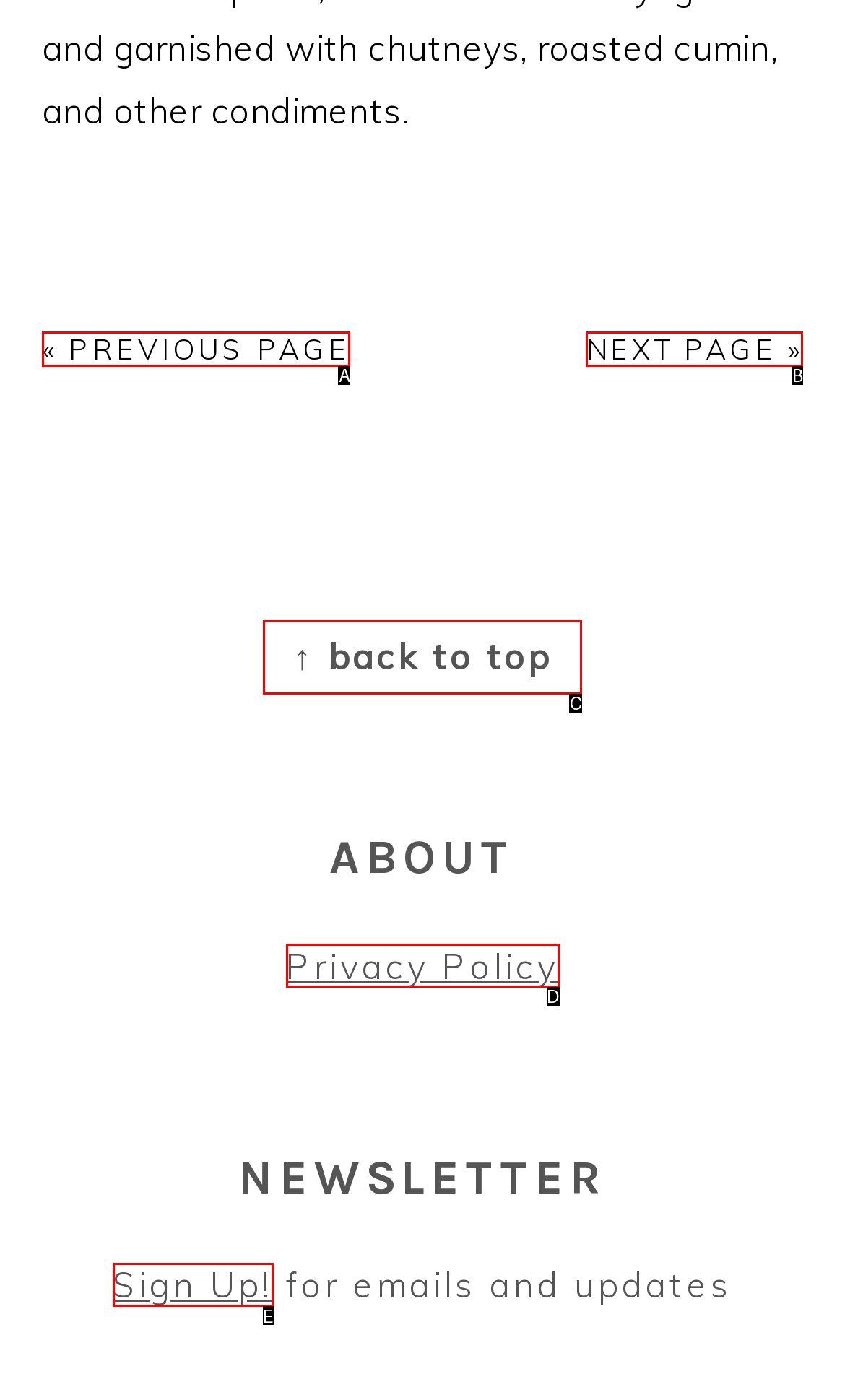Find the HTML element that matches the description: Next Page »
Respond with the corresponding letter from the choices provided.

B